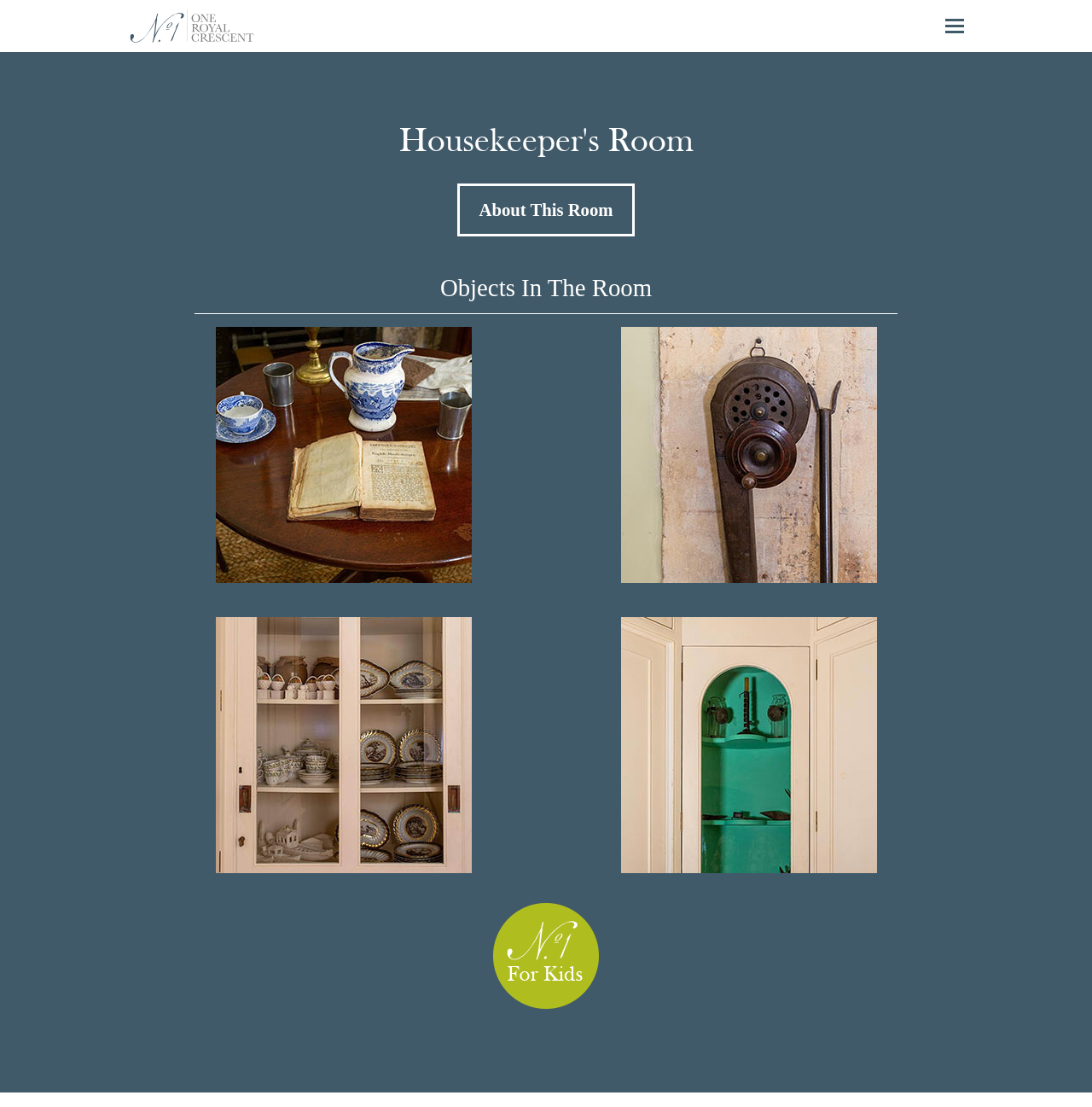What is the purpose of the button?
Deliver a detailed and extensive answer to the question.

The button has a description of 'Toggle mobile menu', which suggests that its purpose is to toggle the mobile menu on or off. This button is likely to be used for navigation on mobile devices.